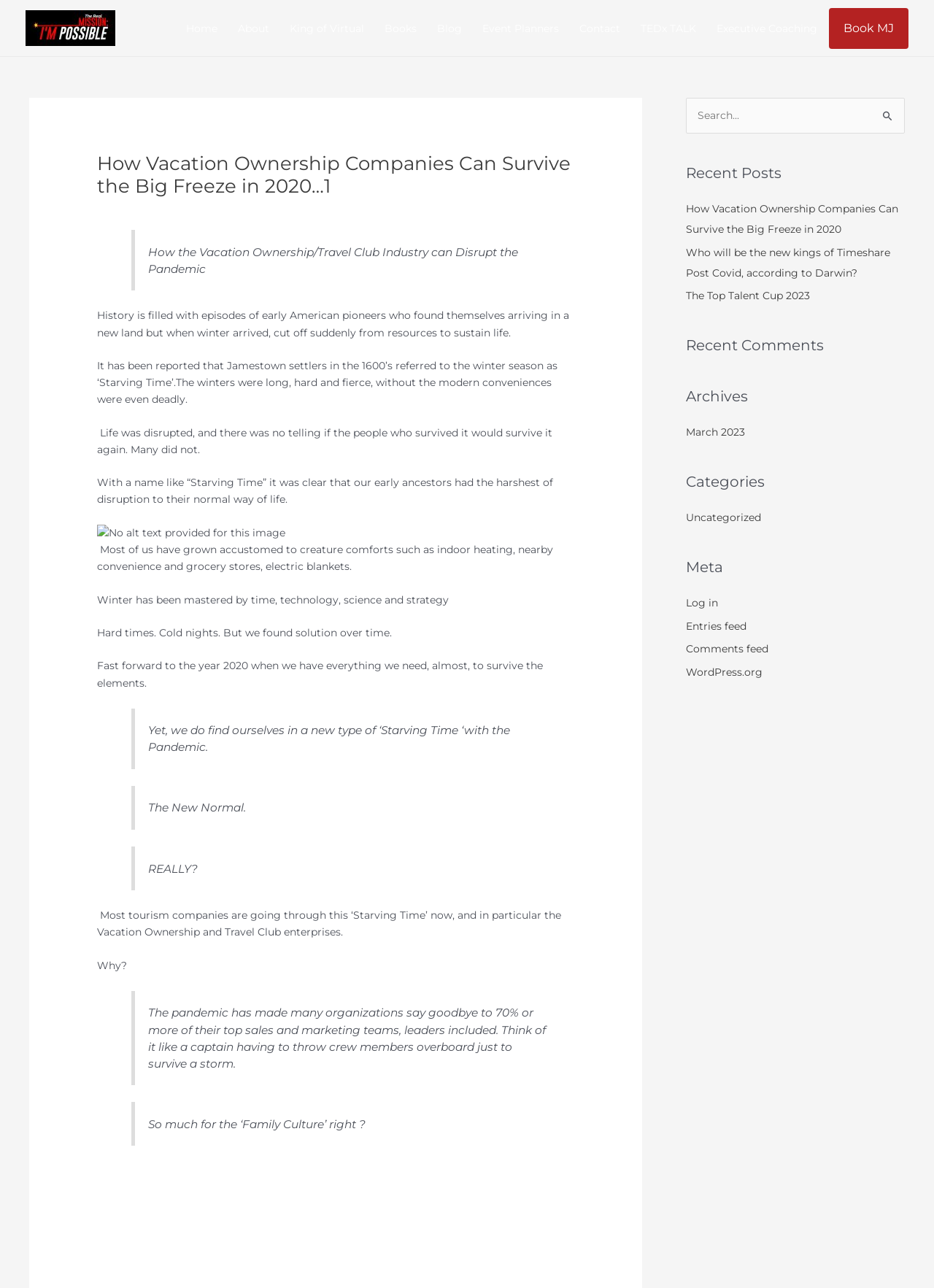Examine the screenshot and answer the question in as much detail as possible: What is the main topic of the article?

The main topic of the article is about how vacation ownership companies can survive the pandemic, which is mentioned in the static text 'How the Vacation Ownership/Travel Club Industry can Disrupt the Pandemic'.